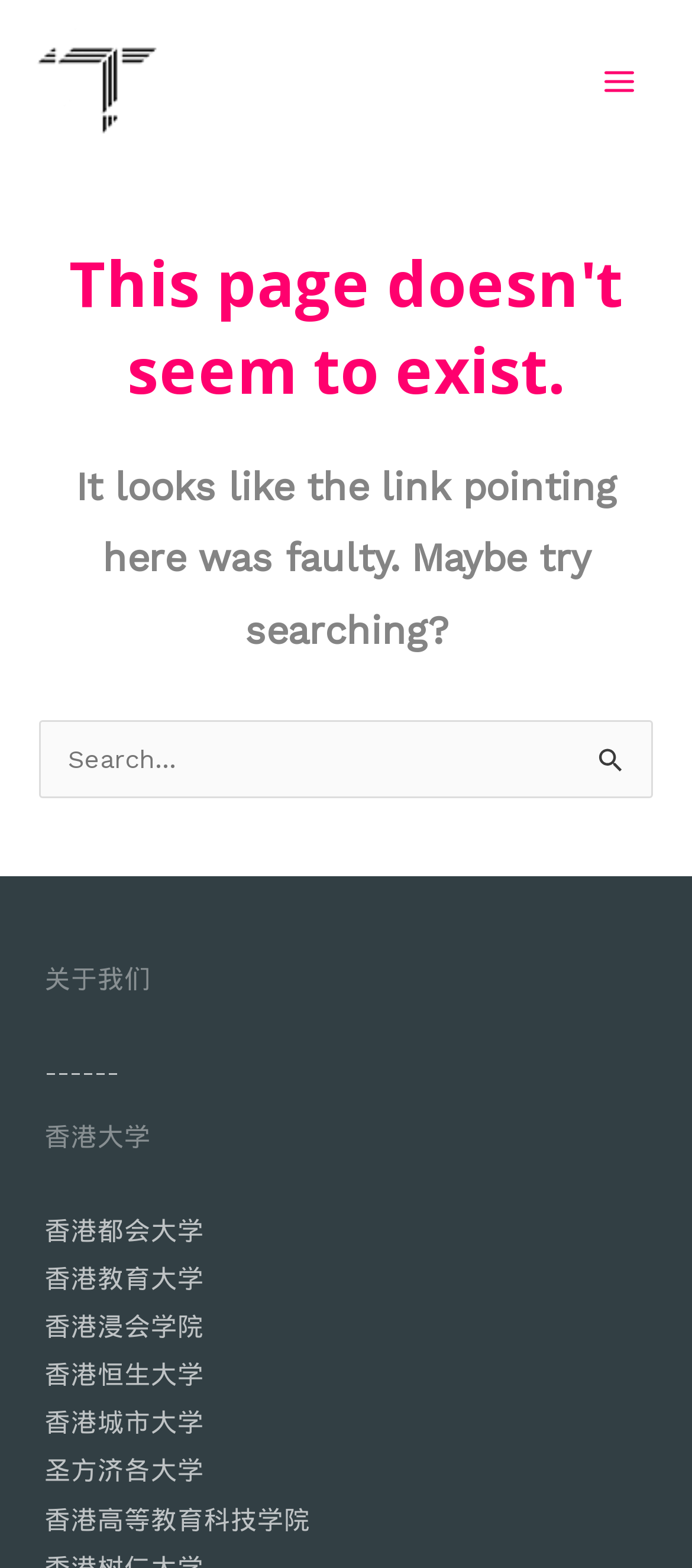What is the main error message on this page?
Look at the image and provide a detailed response to the question.

The main error message on this page is 'This page doesn't seem to exist.' which is indicated by the heading element with text 'This page doesn't seem to exist.' located at the top of the page.